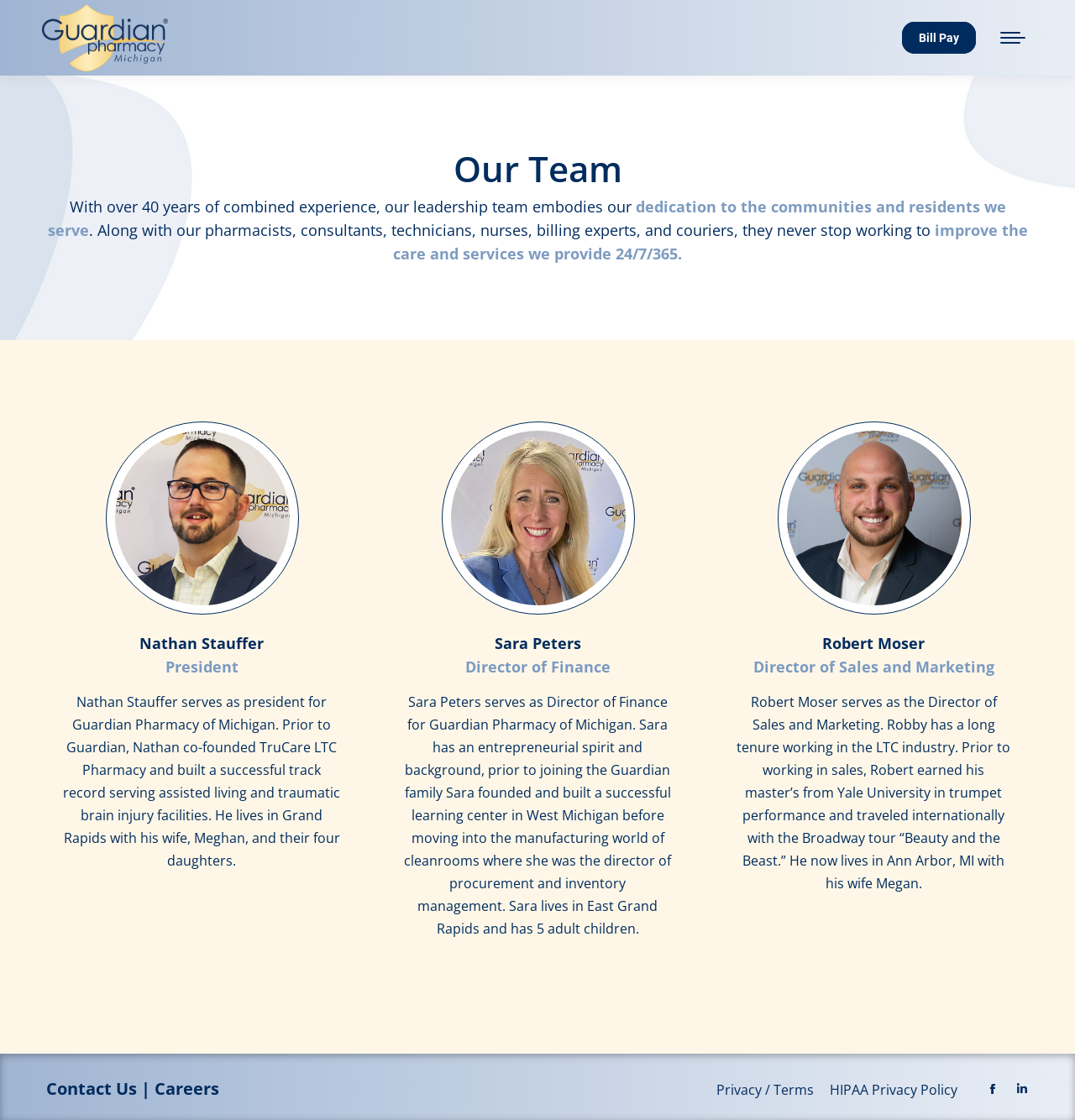Explain the webpage's design and content in an elaborate manner.

The webpage is about the team of Guardian Pharmacy of Michigan. At the top, there is a mobile menu icon and a link to "Bill Pay" on the right side. The company's logo, "Guardian Pharmacy of Michigan", is located on the top left corner.

Below the logo, there is a main section that takes up most of the page. It starts with a heading "Our Team" followed by a brief introduction to the leadership team, stating that they have over 40 years of combined experience and are dedicated to serving their communities.

The introduction is followed by three sections, each featuring a team member. The first section is about Nathan Stauffer, the President, with his name and title displayed prominently. A paragraph below provides more information about his background and experience. There is no image associated with him.

The second section is about Sara Peters, the Director of Finance, with her name and title displayed. Her image is located on the left side of the section. A paragraph below provides more information about her background and experience.

The third section is about Robert Moser, the Director of Sales and Marketing, with his name and title displayed. A paragraph below provides more information about his background and experience.

At the bottom of the page, there is a section with links to "Contact Us" and "Careers". Further down, there are links to "Privacy / Terms", "HIPAA Privacy Policy", and two social media icons. On the bottom right corner, there is a "Go to Top" link and a small image.